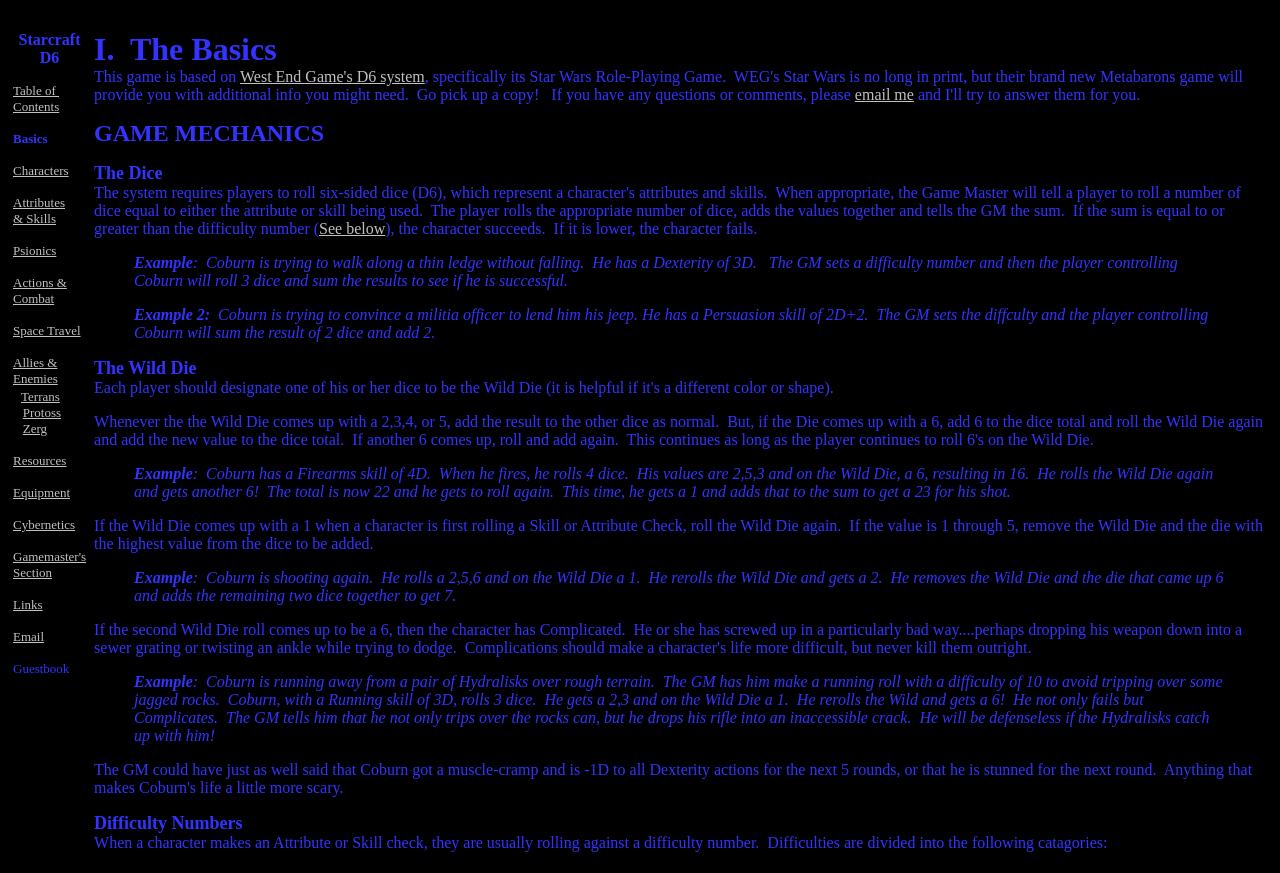Specify the bounding box coordinates (top-left x, top-left y, bottom-right x, bottom-right y) of the UI element in the screenshot that matches this description: Psionics

[0.01, 0.278, 0.044, 0.296]